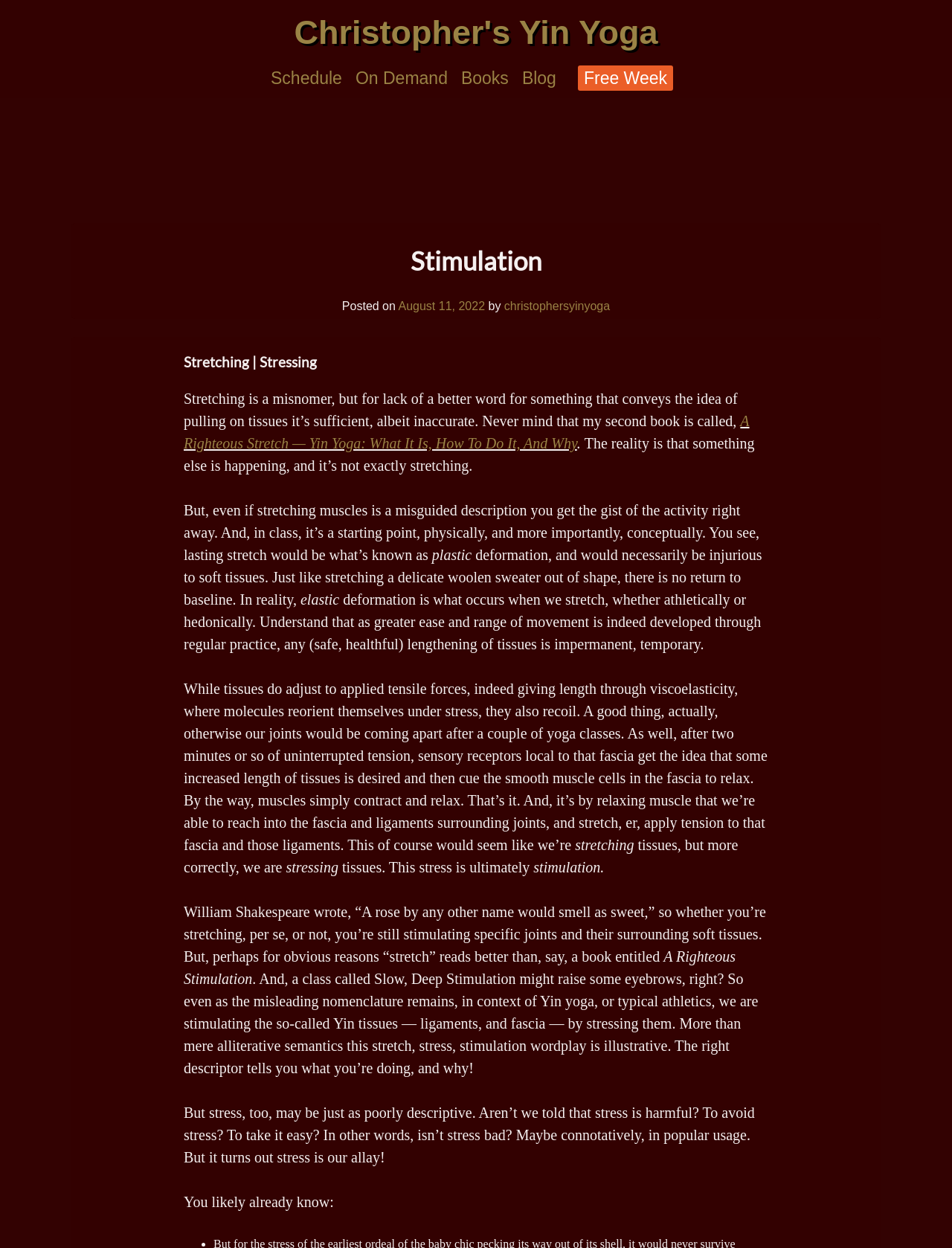Extract the bounding box of the UI element described as: "Free Week".

[0.613, 0.052, 0.701, 0.073]